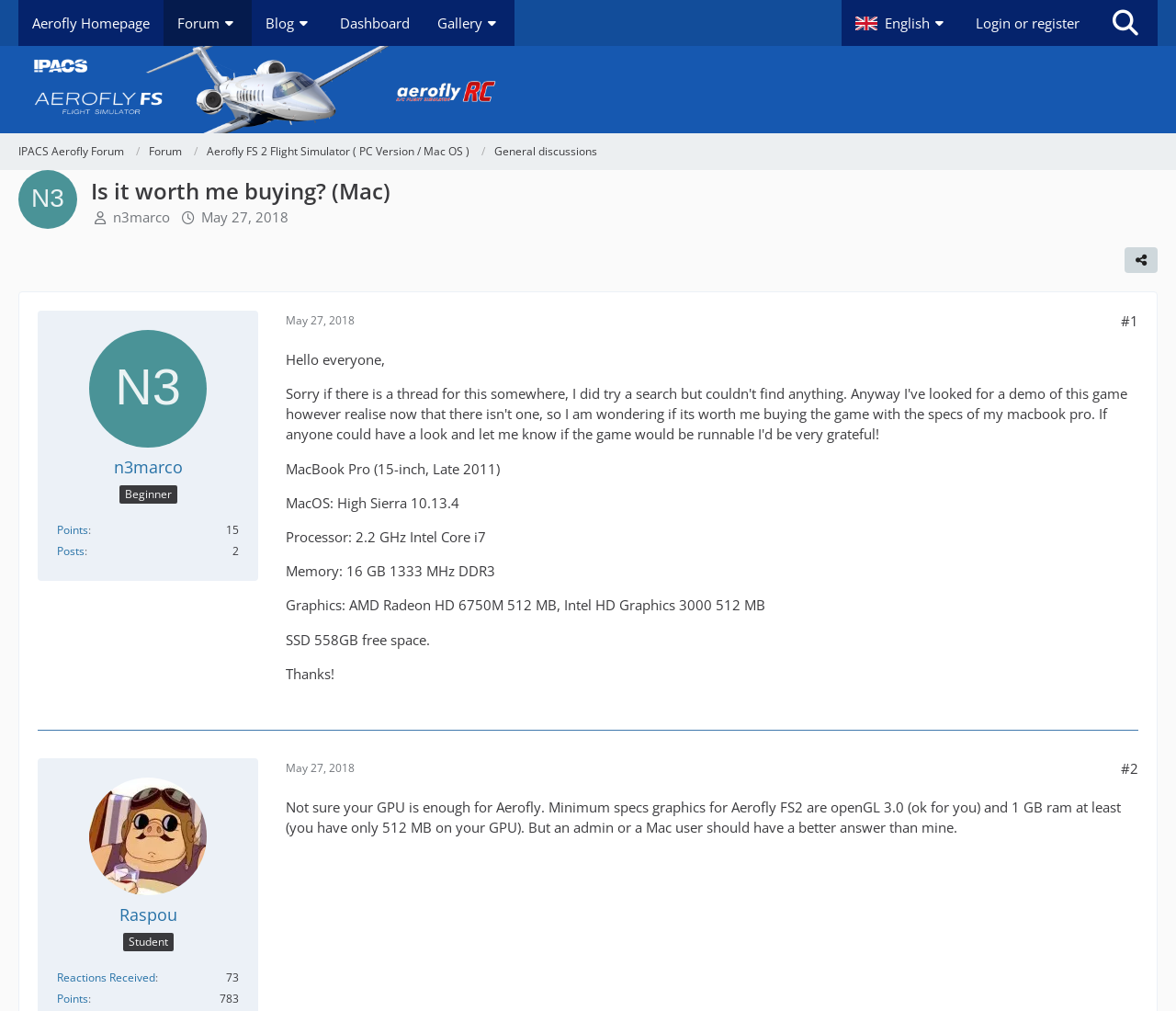Given the element description "Aerofly Homepage" in the screenshot, predict the bounding box coordinates of that UI element.

[0.016, 0.0, 0.139, 0.045]